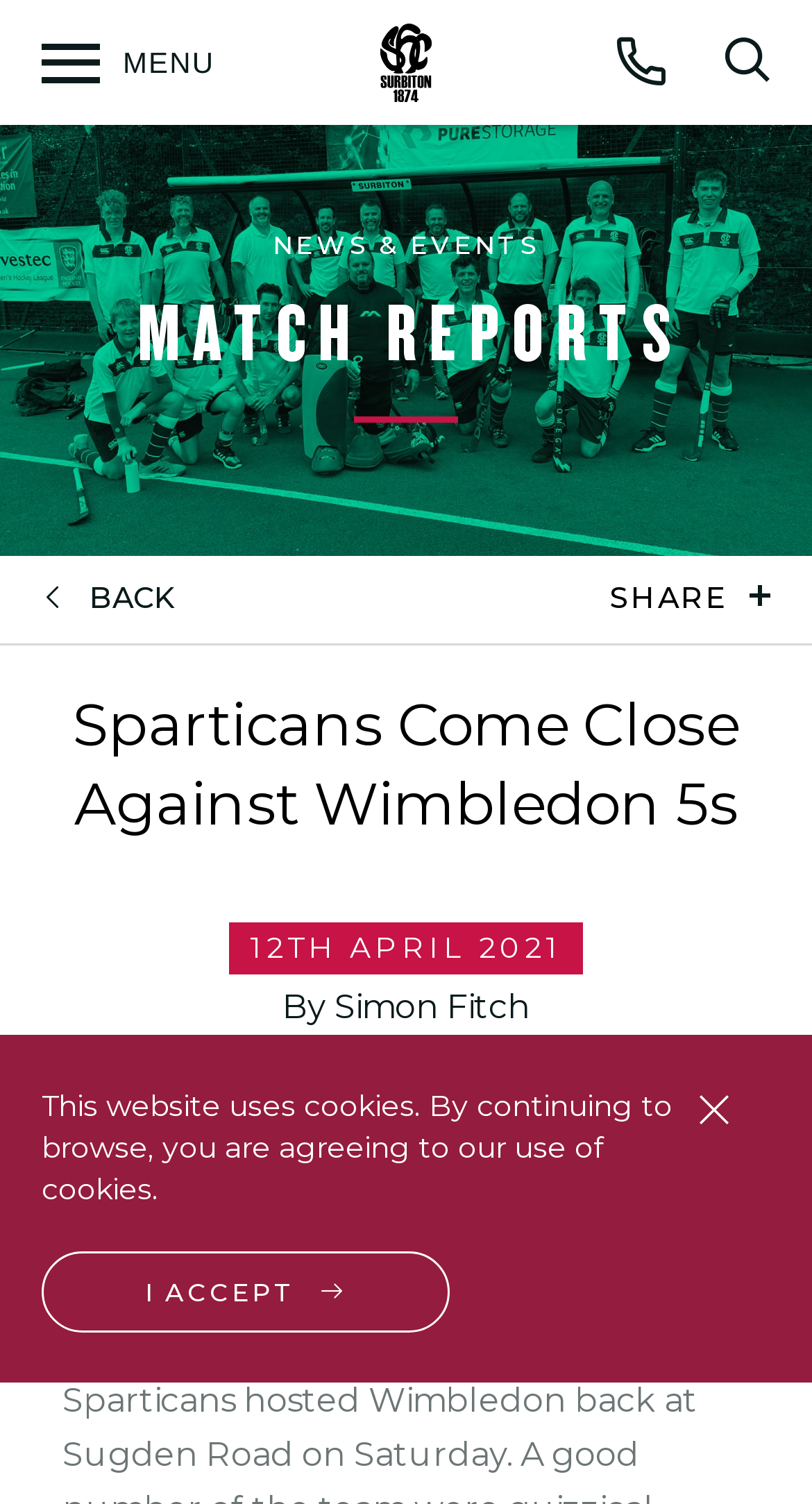Identify the bounding box for the element characterized by the following description: "menu Open menu".

[0.051, 0.021, 0.123, 0.062]